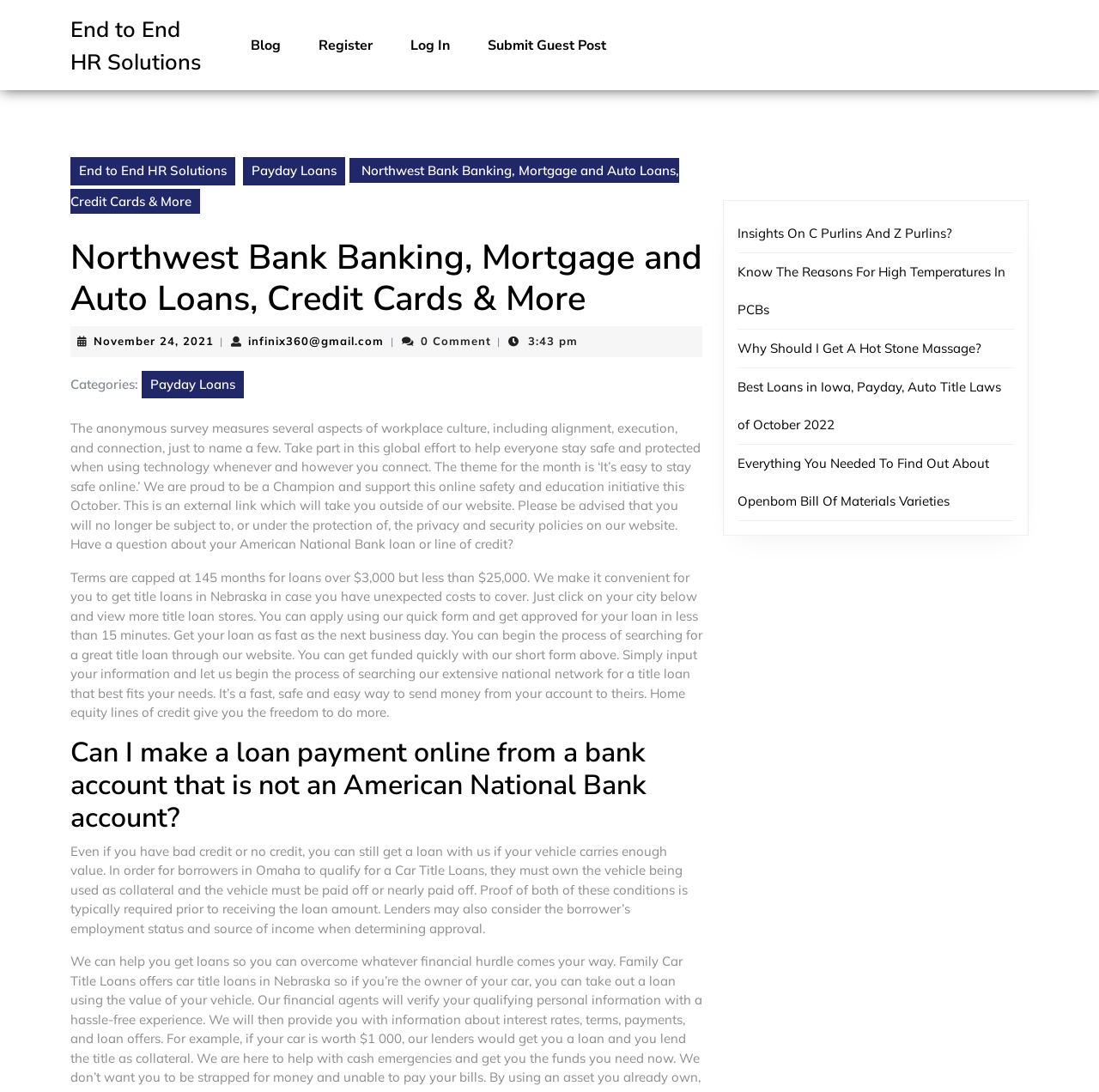How many complementary links are present on the webpage?
Answer the question with as much detail as possible.

I counted the number of link elements present under the complementary element, which are 'Insights On C Purlins And Z Purlins?', 'Know The Reasons For High Temperatures In PCBs', 'Why Should I Get A Hot Stone Massage?', 'Best Loans in Iowa, Payday, Auto Title Laws of October 2022', and 'Everything You Needed To Find Out About Openbom Bill Of Materials Varieties'.